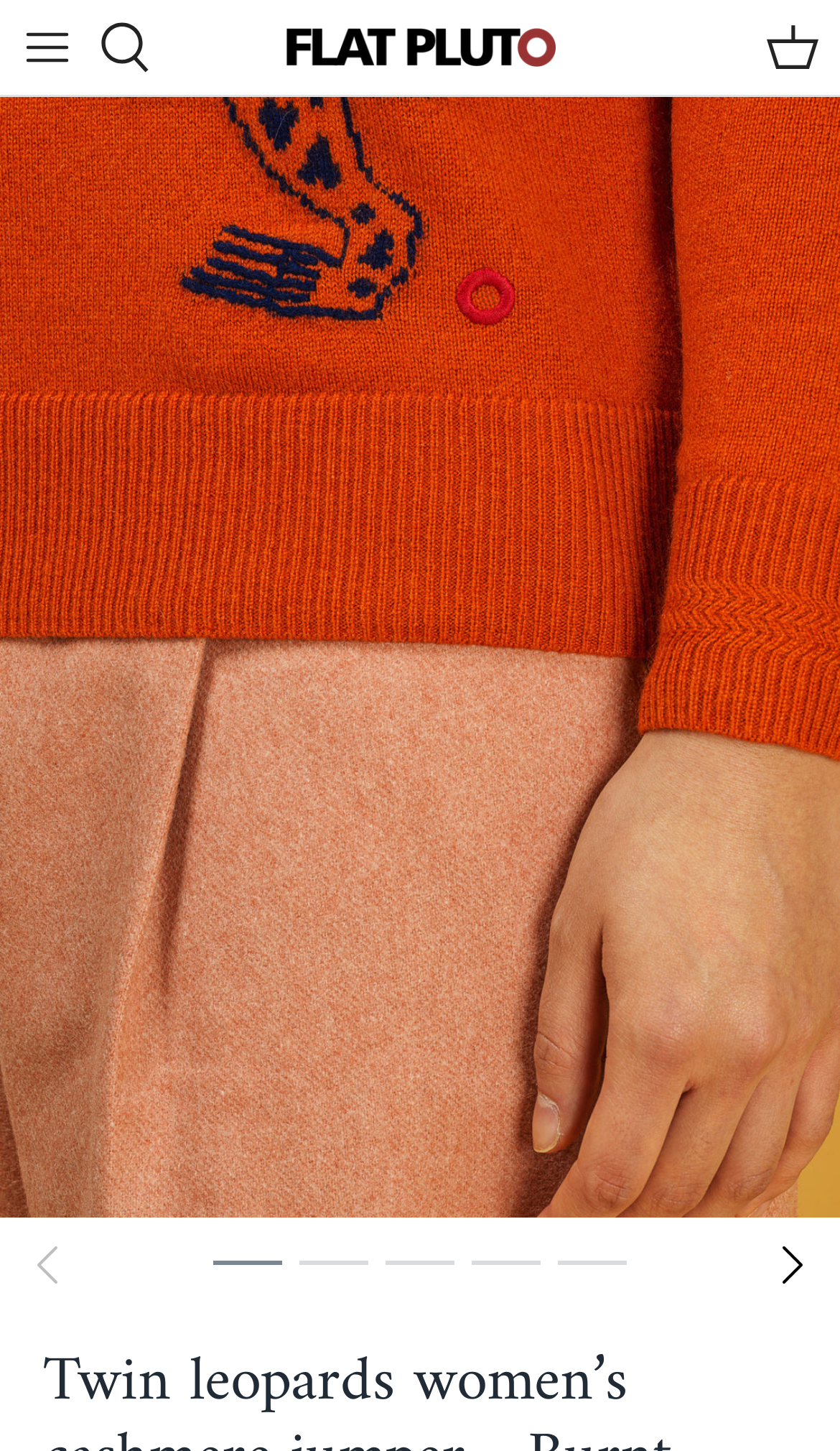Identify and generate the primary title of the webpage.

Twin leopards women’s cashmere jumper - Burnt Orange